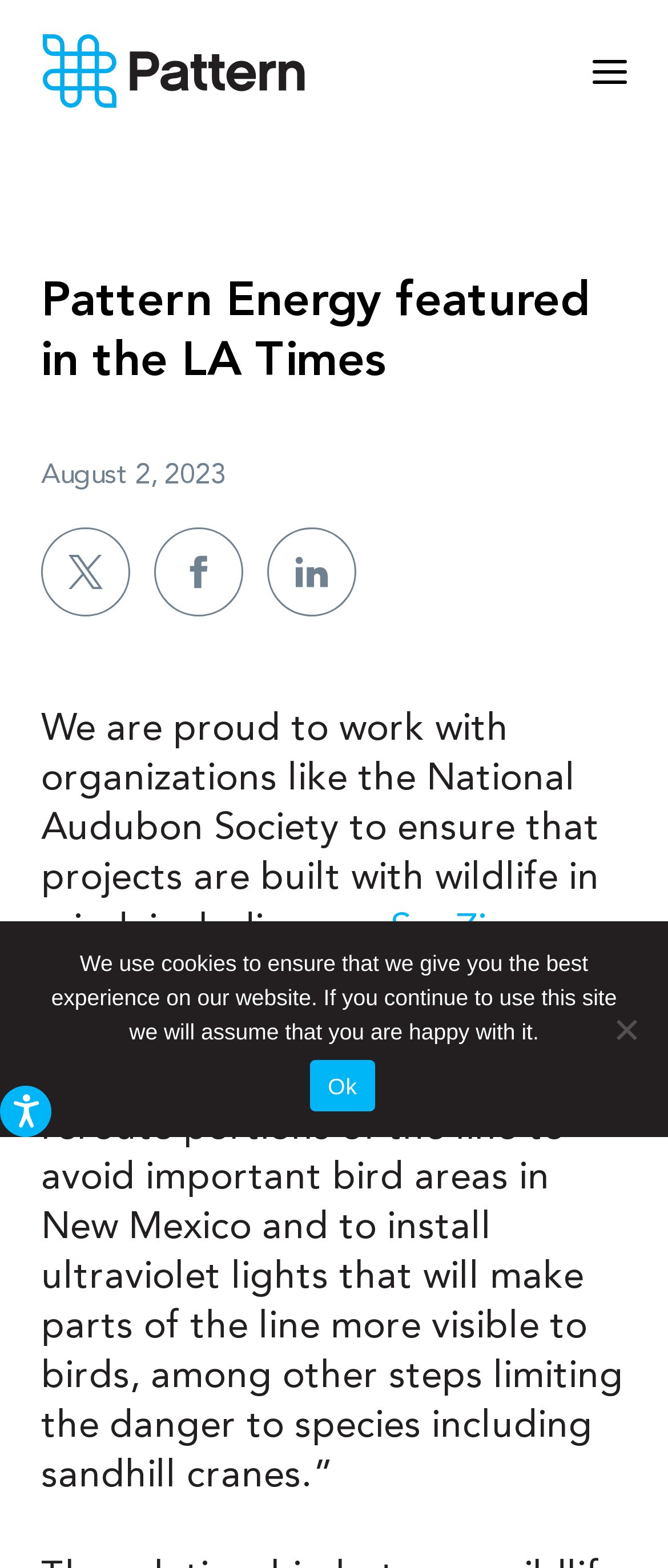Identify the webpage's primary heading and generate its text.

Pattern Energy featured in the LA Times